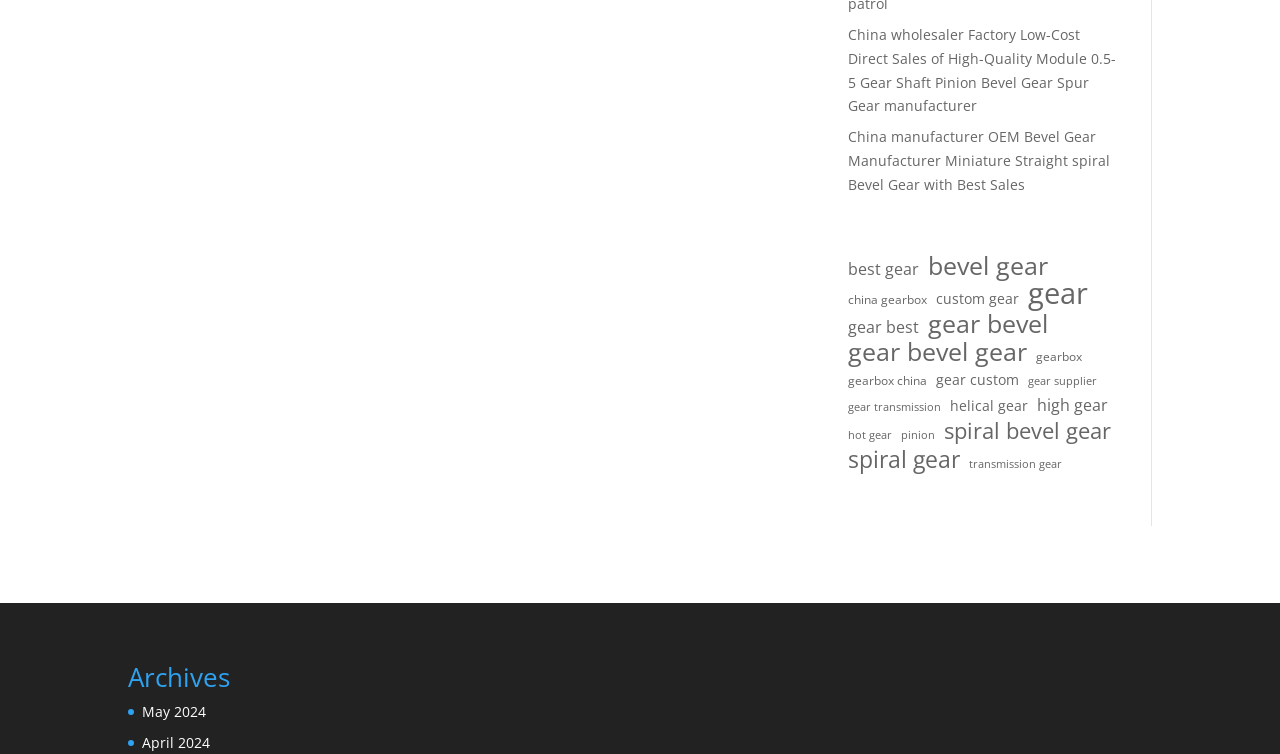Please specify the bounding box coordinates of the area that should be clicked to accomplish the following instruction: "Browse China wholesaler Factory Low-Cost Direct Sales of High-Quality Module 0.5-5 Gear Shaft Pinion Bevel Gear Spur Gear manufacturer". The coordinates should consist of four float numbers between 0 and 1, i.e., [left, top, right, bottom].

[0.663, 0.033, 0.872, 0.153]